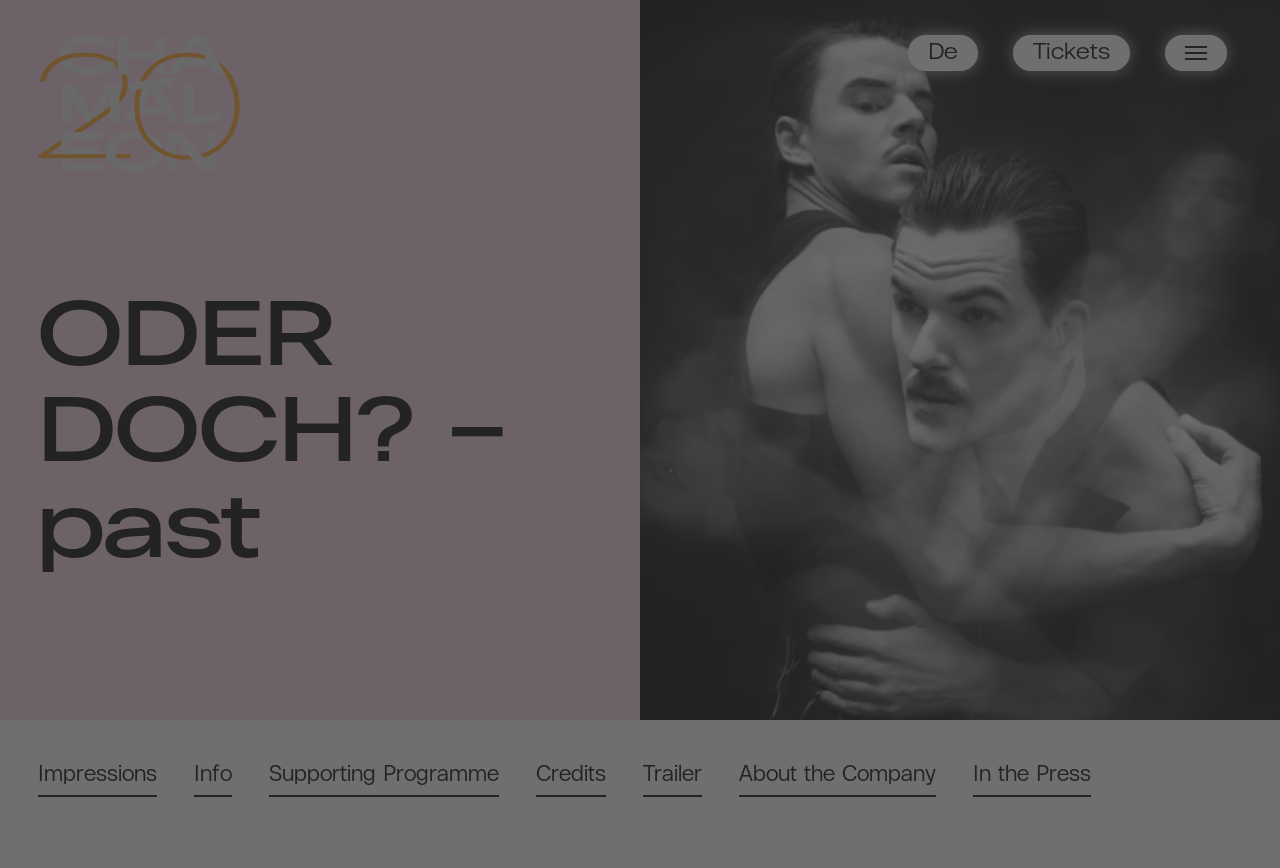What is the first link in the top-right corner of the webpage?
Look at the screenshot and provide an in-depth answer.

The top-right corner of the webpage contains several links. The first link is 'De', which is likely a language selection link.